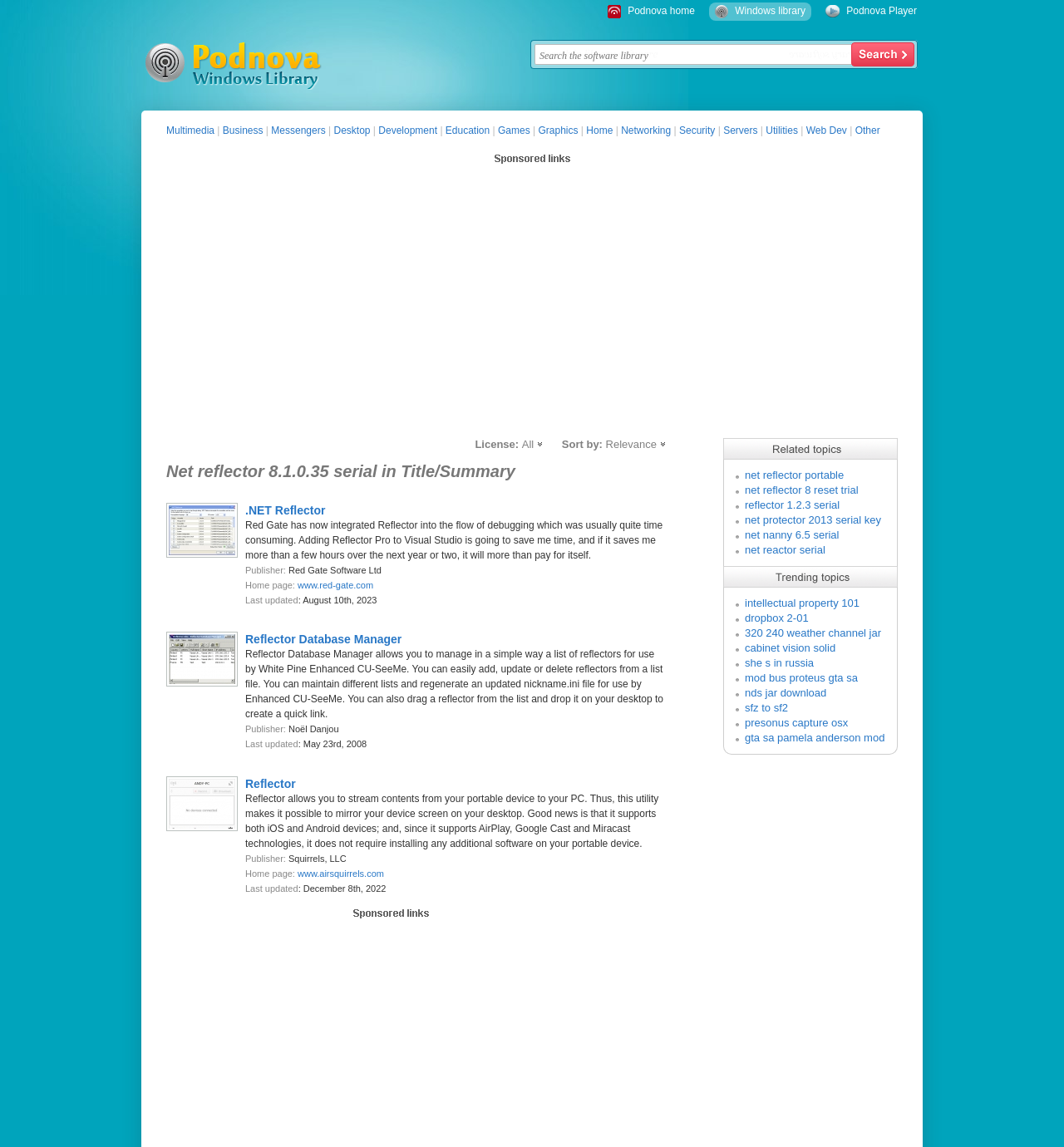Construct a thorough caption encompassing all aspects of the webpage.

This webpage appears to be a software library or repository, with a focus on the topic "Net reflector 8.1.0.35 serial". The page is divided into several sections, with a search bar and a button at the top, allowing users to search for specific software.

Below the search bar, there are several links to related websites, including "Podnova Player", "Windows library", and "Podnova home". To the right of these links, there is a textbox with a label "Search the software library" and a search button.

The main content of the page is divided into three columns. The left column contains a list of categories, including "Multimedia", "Business", "Messengers", and others, with vertical separators between each category. The middle column contains a list of software titles, each with a brief description and a link to more information. The software titles are grouped into three sections, each with a heading: "Net reflector 8.1.0.35 serial in Title/Summary", ".NET Reflector", and "Reflector Database Manager".

The right column contains two sections: "Related topics" and "Trending topics". The "Related topics" section contains a list of links to related software, including "net reflector portable" and "net reflector 8 reset trial". The "Trending topics" section contains a list of links to popular topics, including "intellectual property 101".

Throughout the page, there are several images, including icons for each software title and a banner advertisement at the bottom of the page. The overall layout is organized and easy to navigate, with clear headings and concise descriptions.